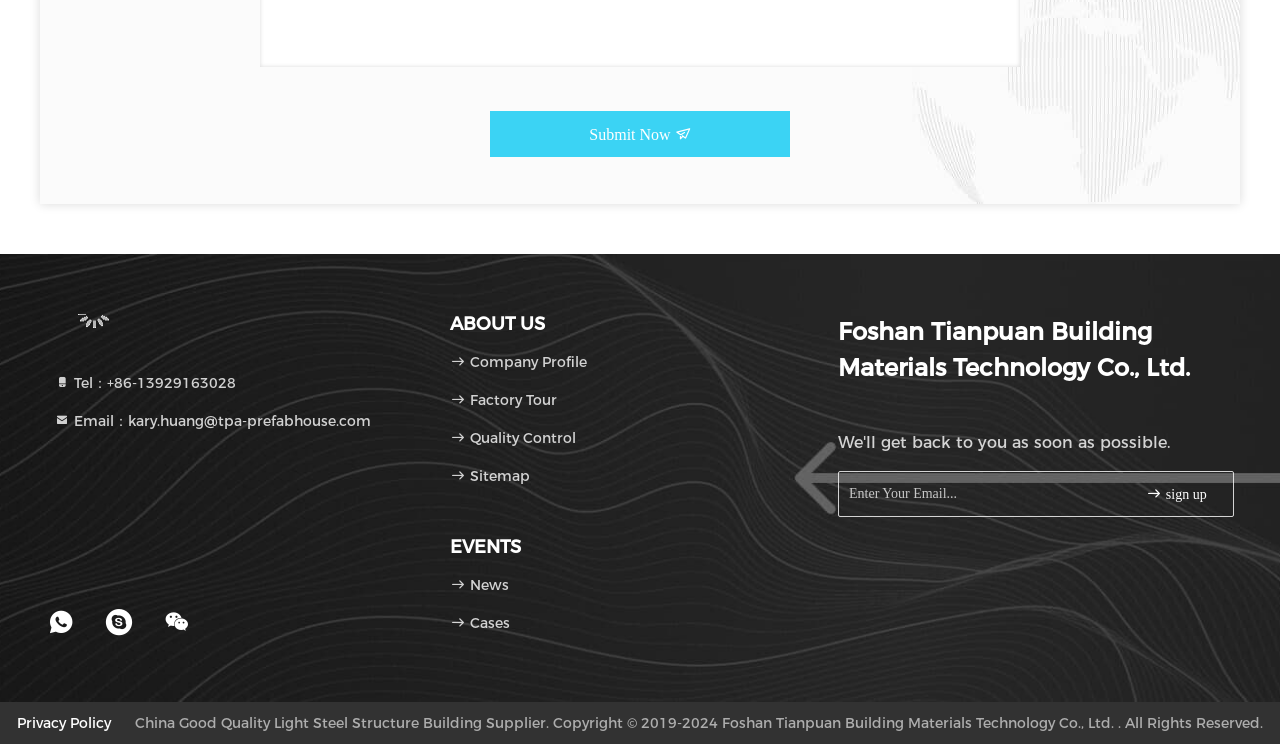Answer the question below in one word or phrase:
What is the email address?

kary.huang@tpa-prefabhouse.com